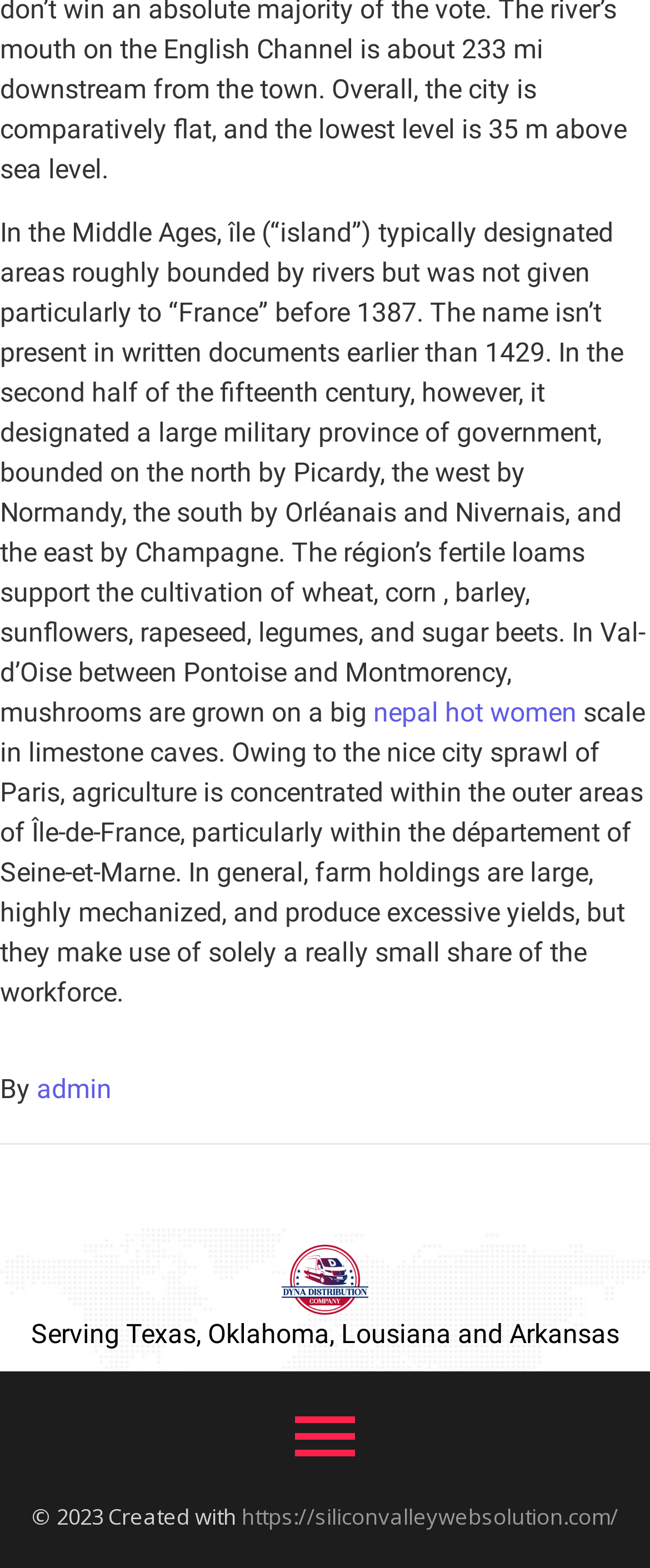Using the given element description, provide the bounding box coordinates (top-left x, top-left y, bottom-right x, bottom-right y) for the corresponding UI element in the screenshot: admin

[0.056, 0.685, 0.172, 0.705]